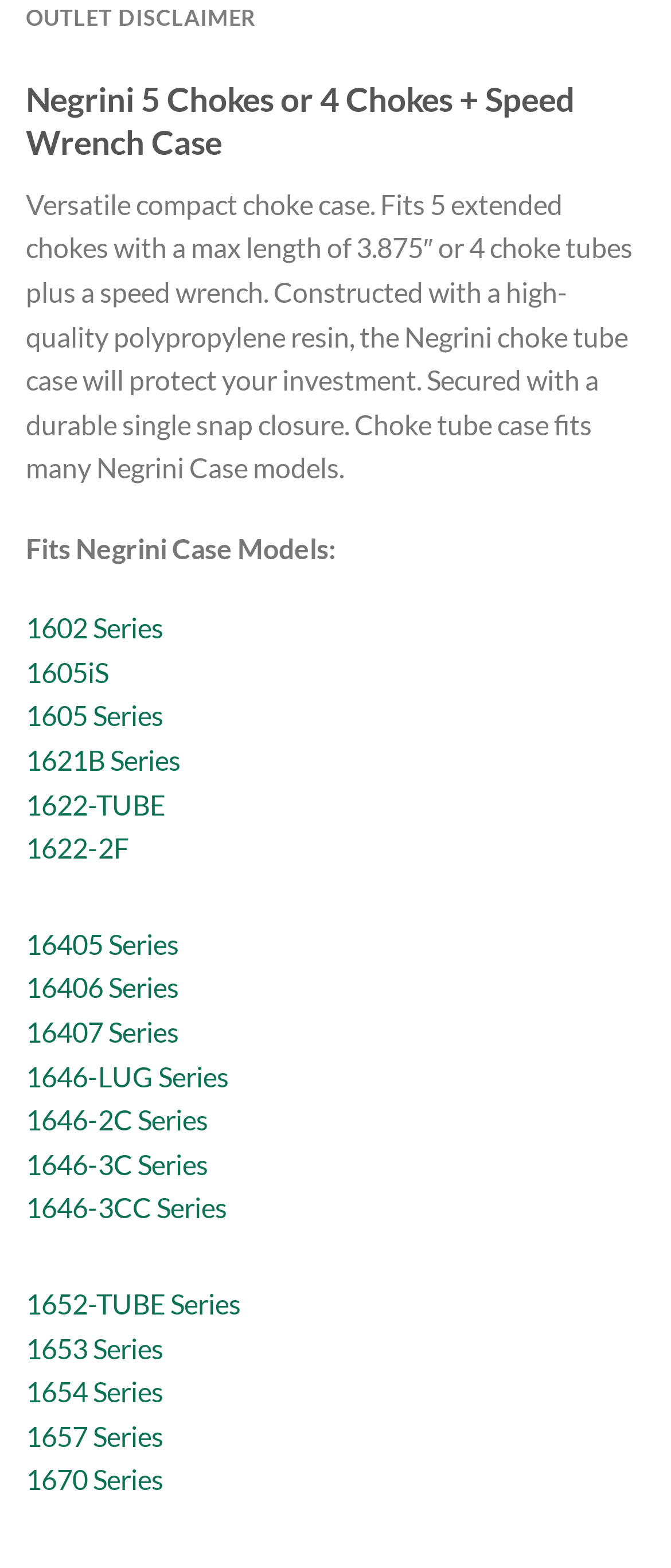Find the bounding box coordinates of the clickable element required to execute the following instruction: "View details about 16405 Series". Provide the coordinates as four float numbers between 0 and 1, i.e., [left, top, right, bottom].

[0.038, 0.591, 0.267, 0.612]